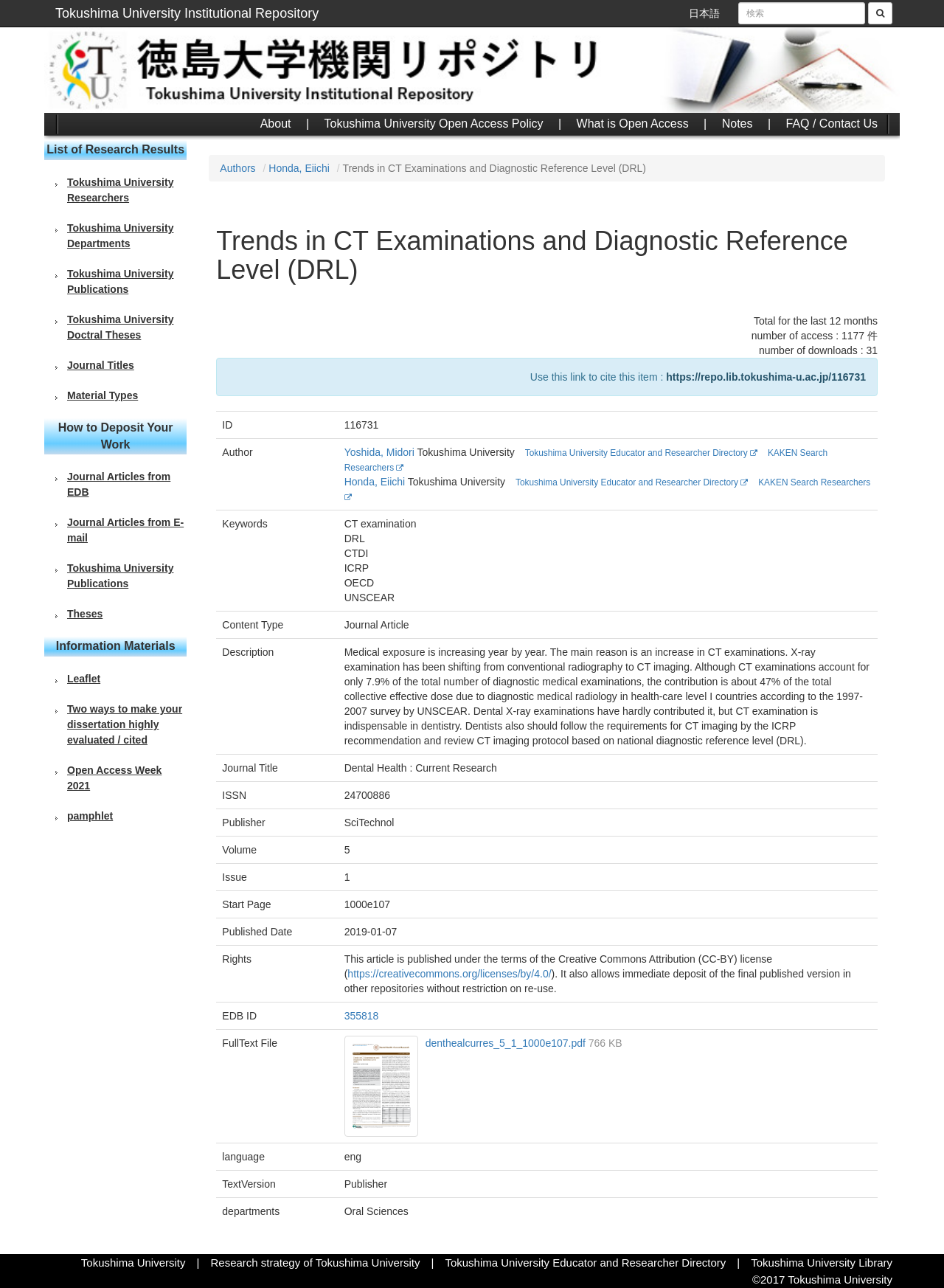Identify the bounding box coordinates of the section that should be clicked to achieve the task described: "go to Tokushima University Institutional Repository".

[0.051, 0.0, 0.345, 0.021]